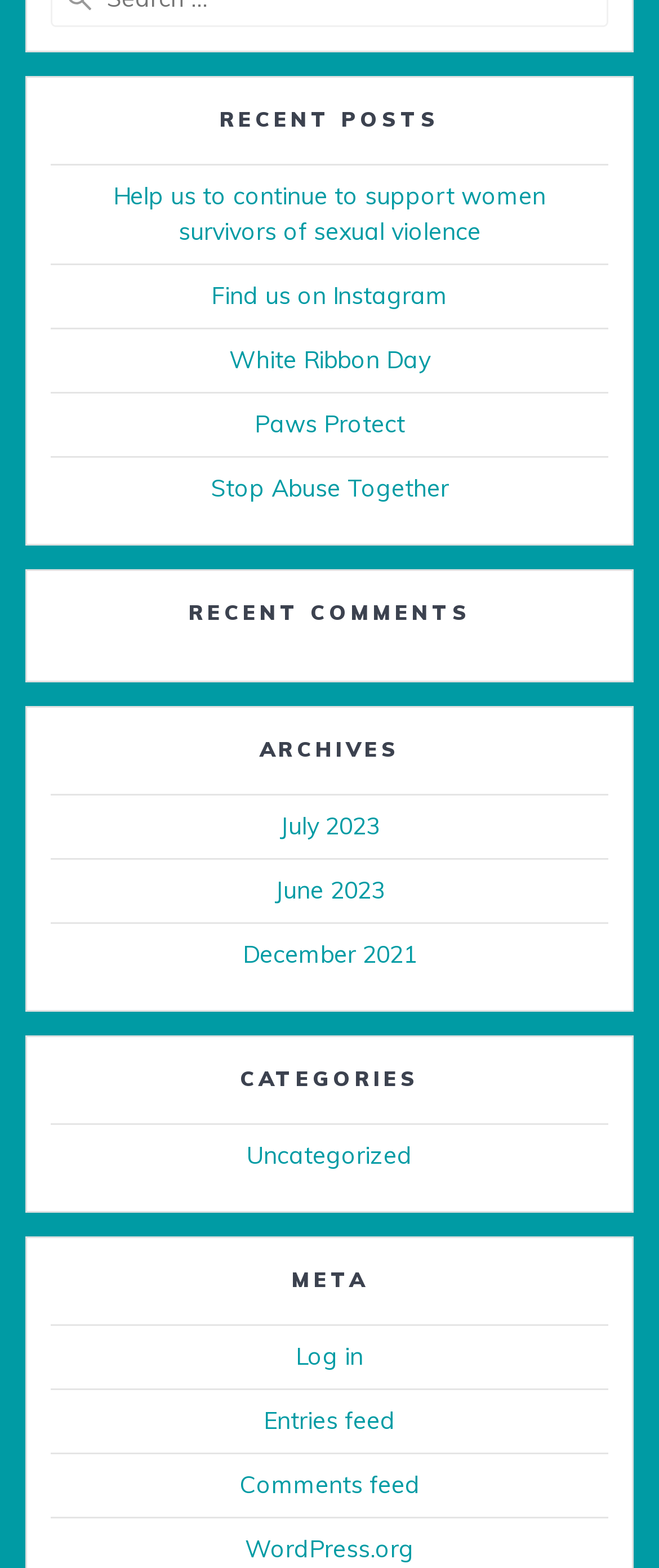Find and indicate the bounding box coordinates of the region you should select to follow the given instruction: "View archives for July 2023".

[0.424, 0.517, 0.576, 0.537]